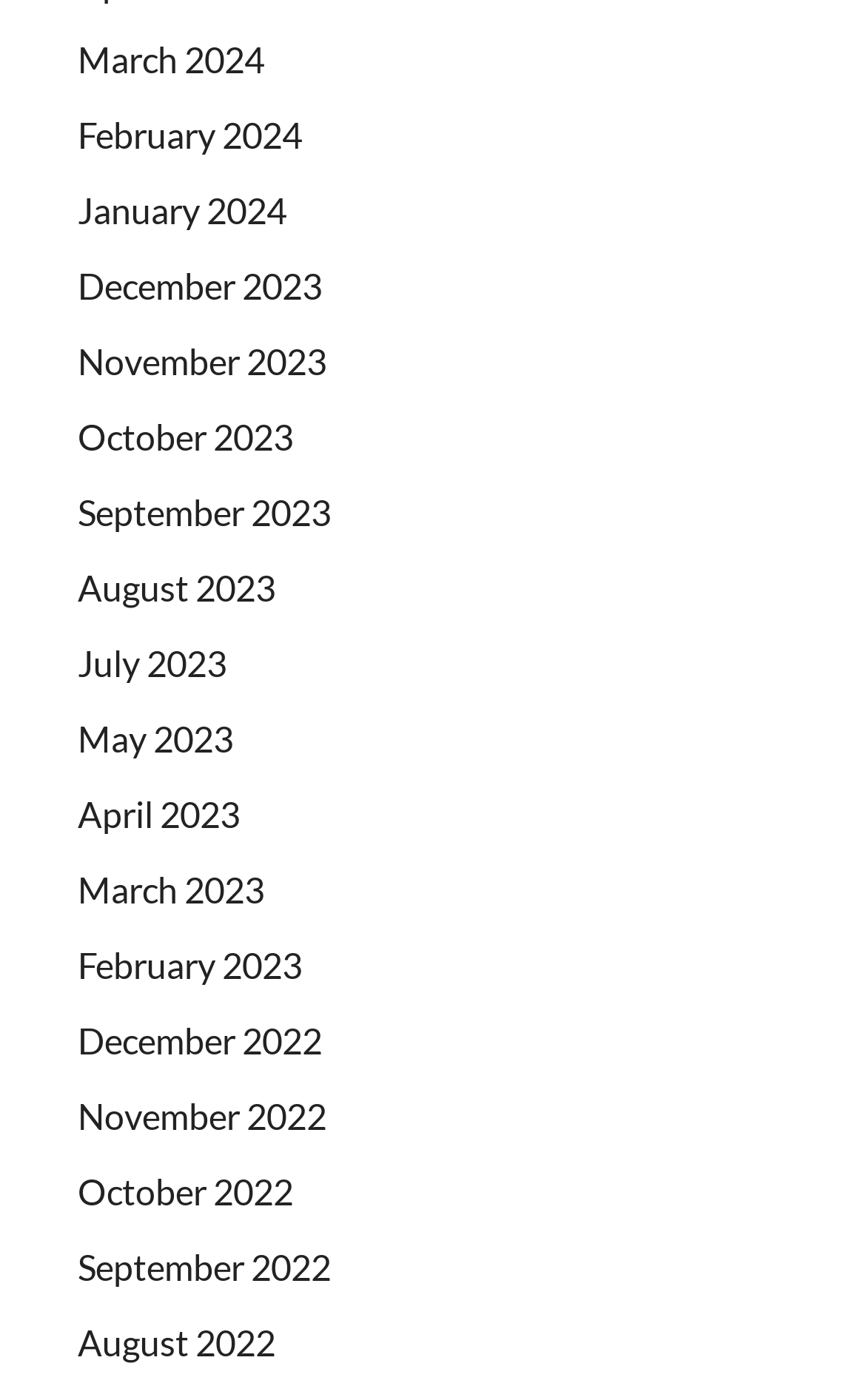Identify the bounding box coordinates of the region that should be clicked to execute the following instruction: "check November 2023".

[0.09, 0.242, 0.377, 0.273]